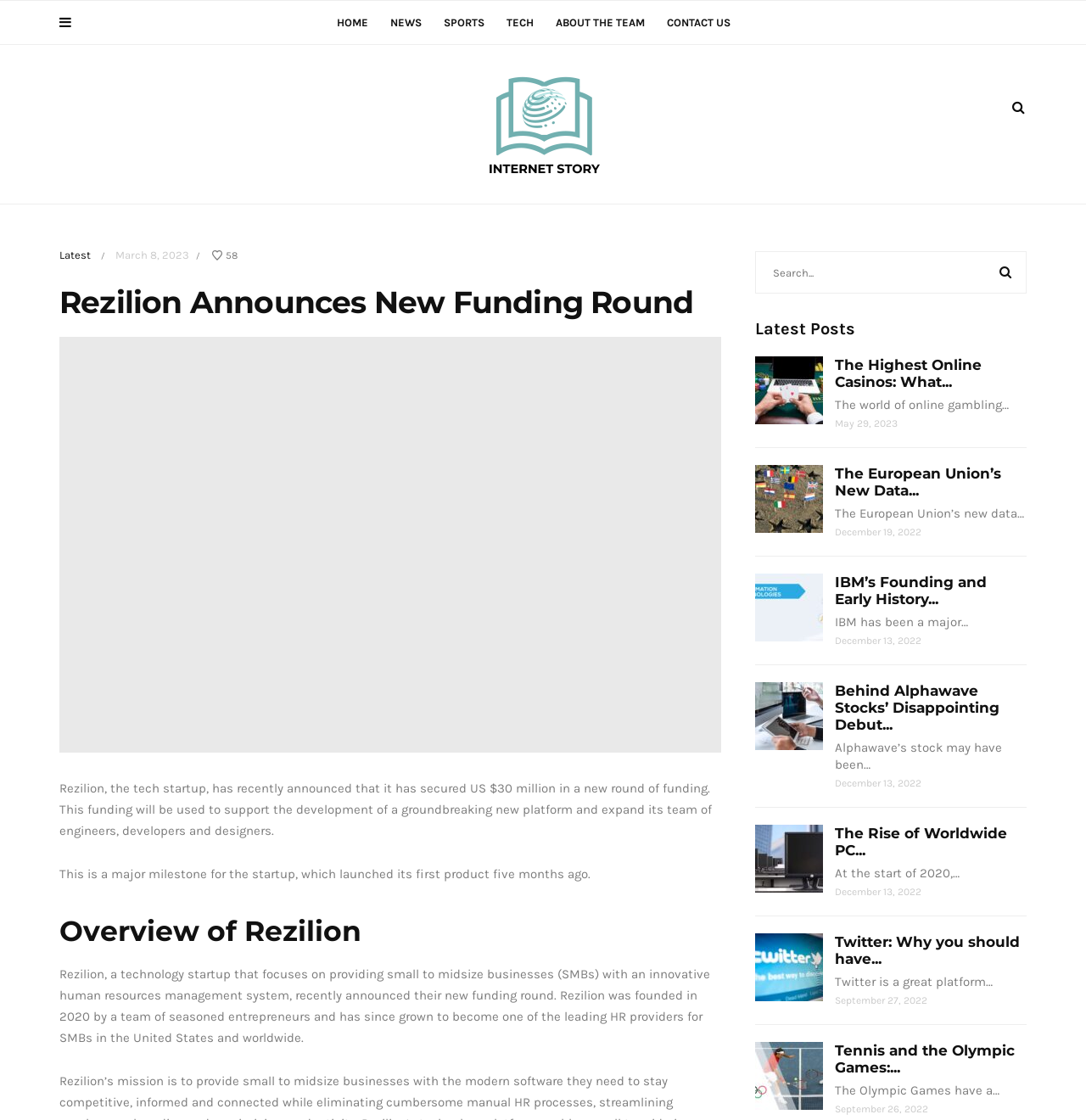What is the name of the tech startup that secured $30 million in funding?
Based on the image content, provide your answer in one word or a short phrase.

Rezilion